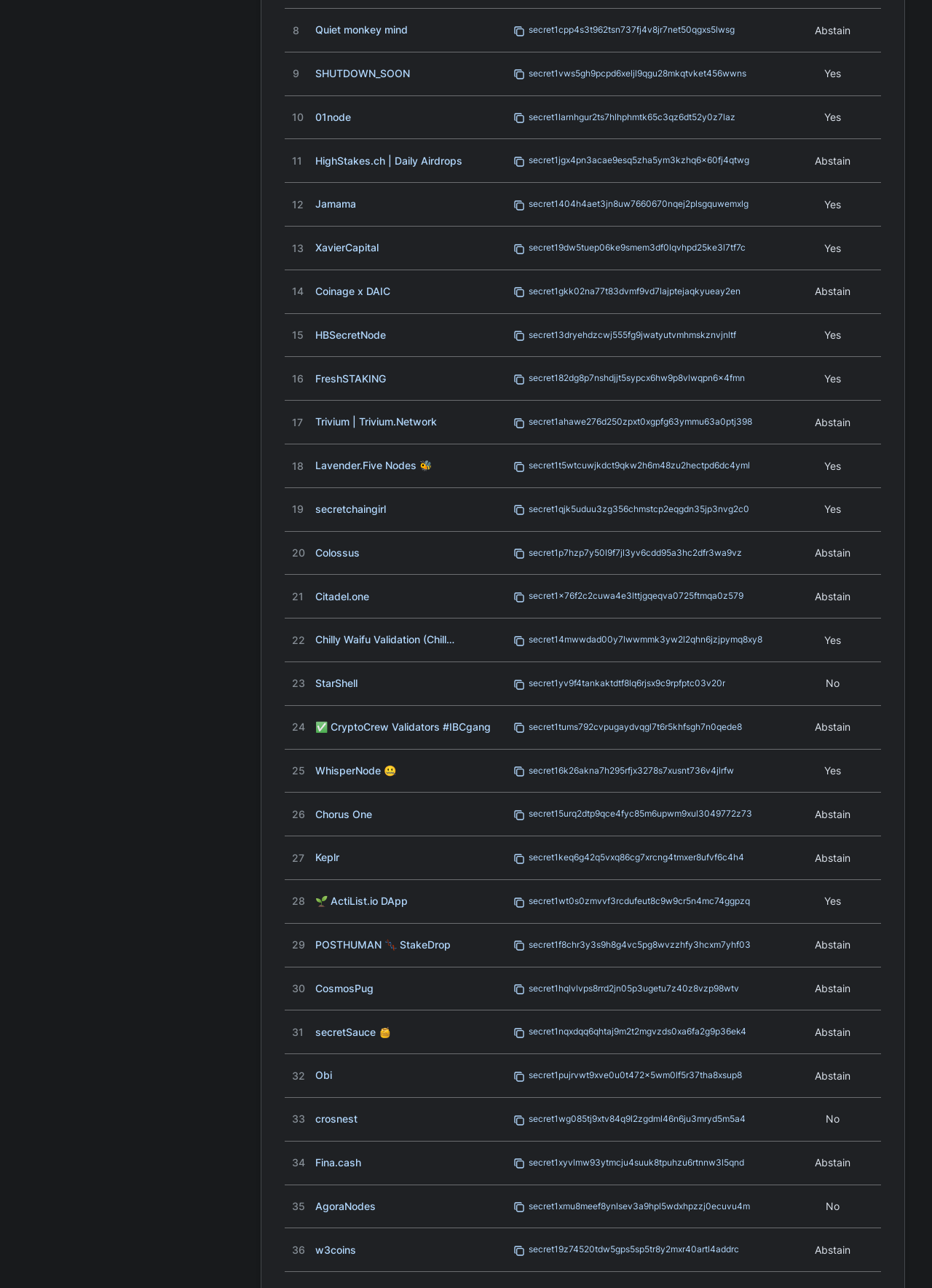Find the bounding box coordinates of the area that needs to be clicked in order to achieve the following instruction: "Click on SHUTDOWN_SOON". The coordinates should be specified as four float numbers between 0 and 1, i.e., [left, top, right, bottom].

[0.338, 0.051, 0.528, 0.063]